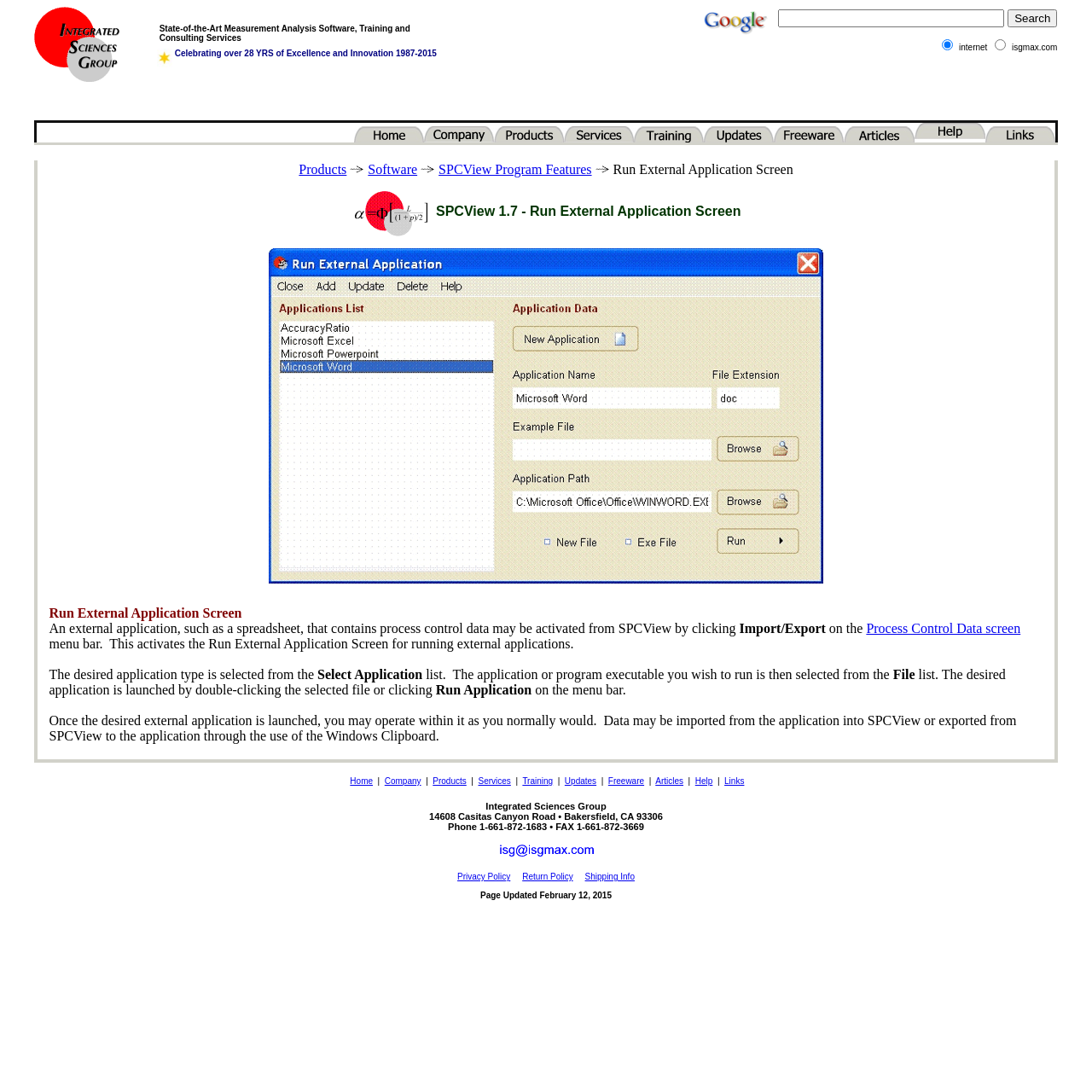Please provide the bounding box coordinates for the element that needs to be clicked to perform the following instruction: "Sign up for a new account". The coordinates should be given as four float numbers between 0 and 1, i.e., [left, top, right, bottom].

None